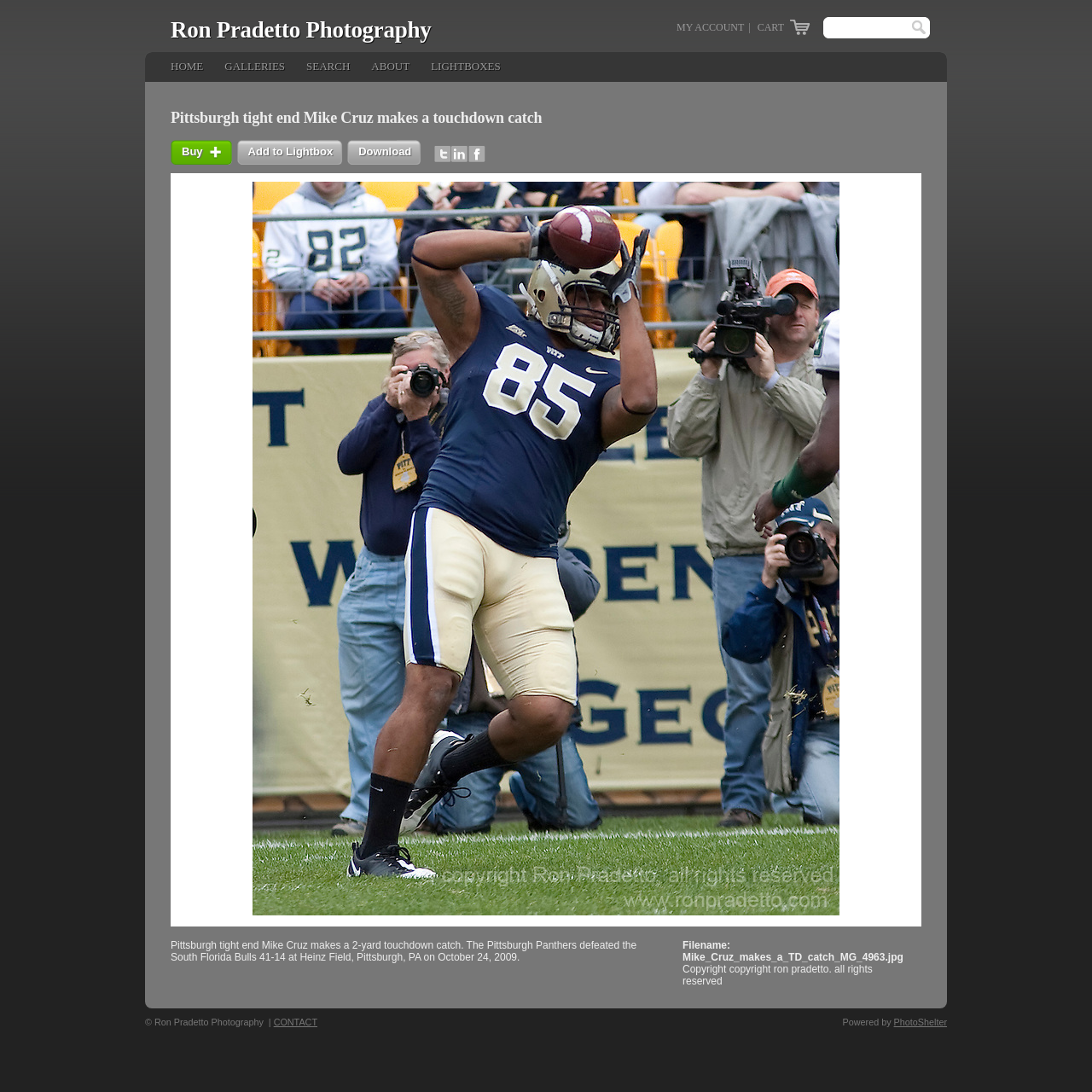Please identify the bounding box coordinates of the clickable element to fulfill the following instruction: "go to home page". The coordinates should be four float numbers between 0 and 1, i.e., [left, top, right, bottom].

[0.152, 0.048, 0.19, 0.075]